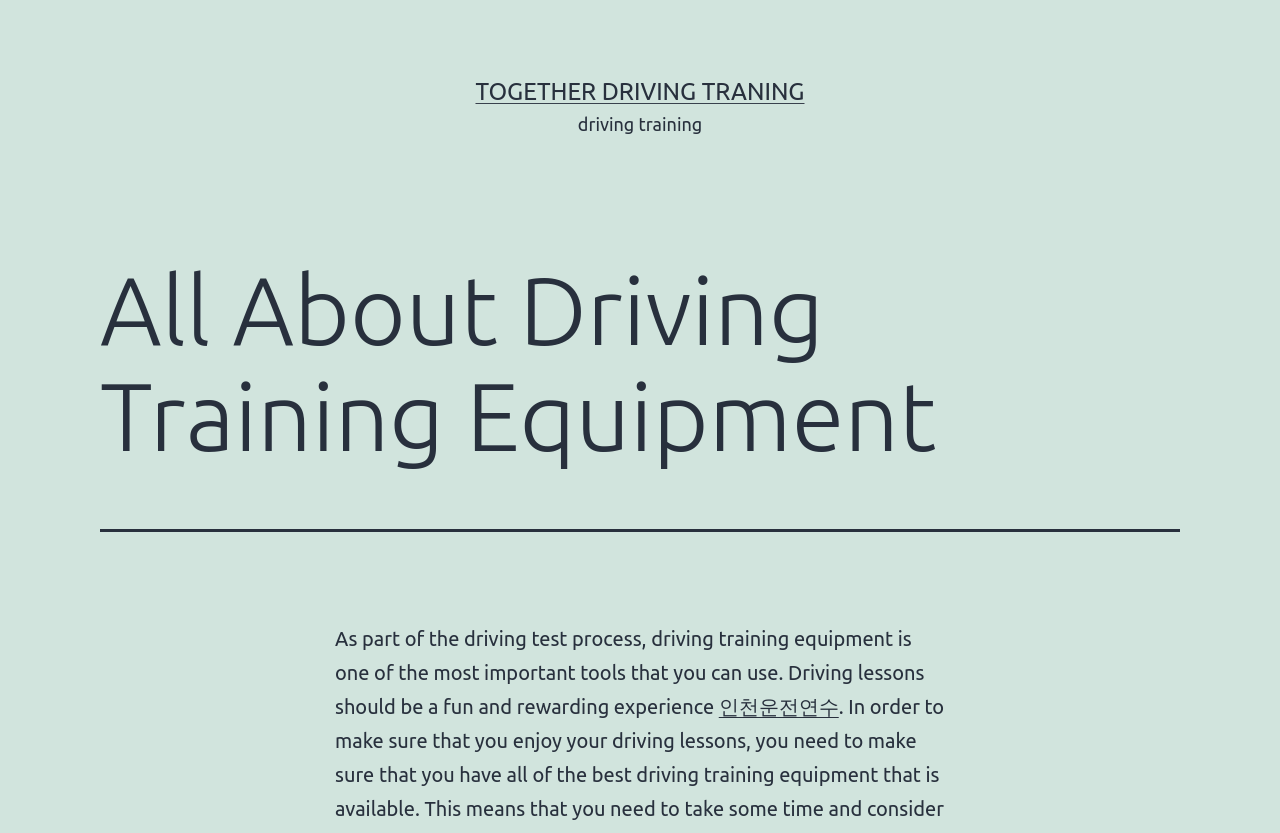Using the provided description 인천운전연수, find the bounding box coordinates for the UI element. Provide the coordinates in (top-left x, top-left y, bottom-right x, bottom-right y) format, ensuring all values are between 0 and 1.

[0.562, 0.834, 0.655, 0.861]